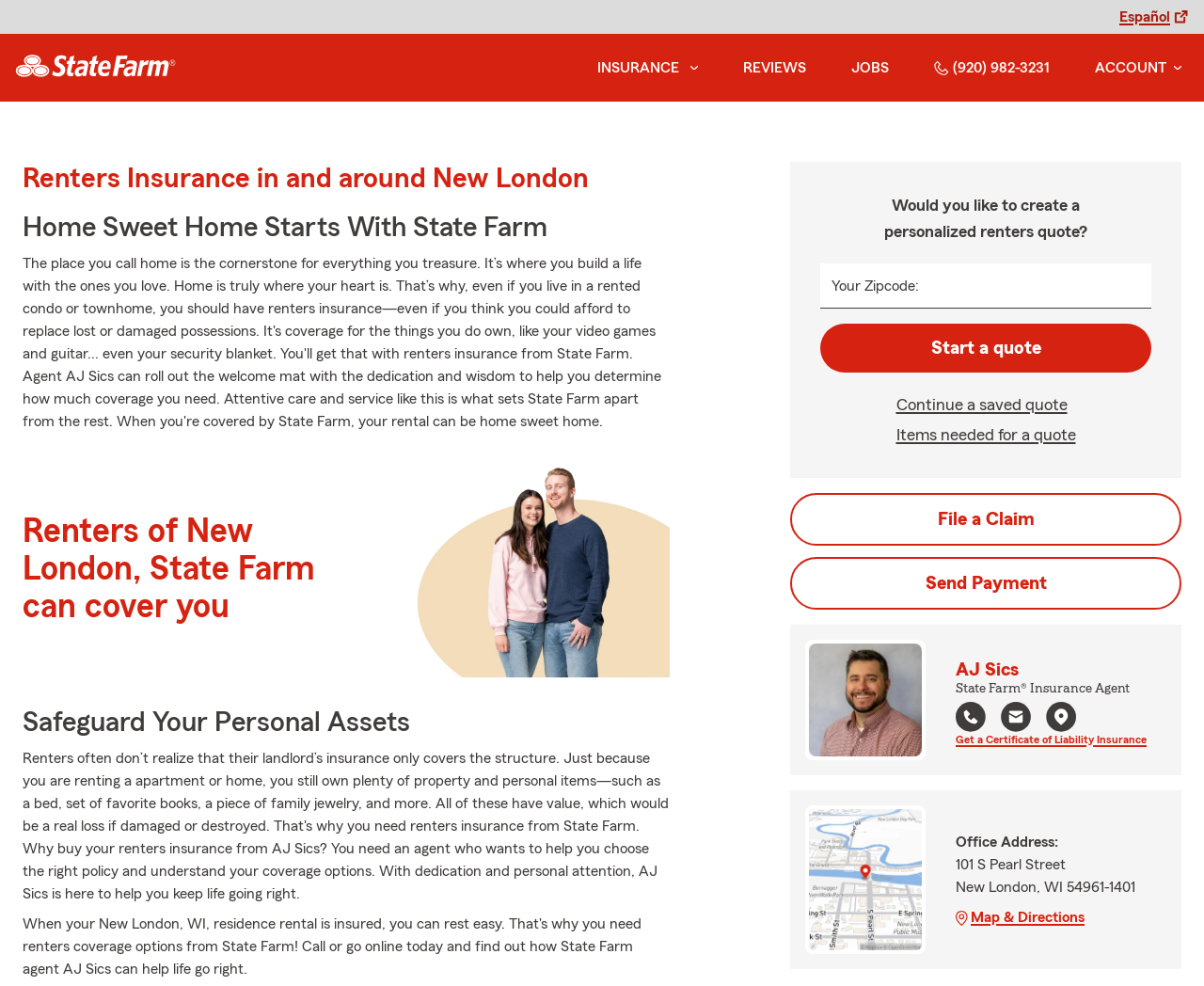Identify and provide the text content of the webpage's primary headline.

Renters Insurance in and around New London